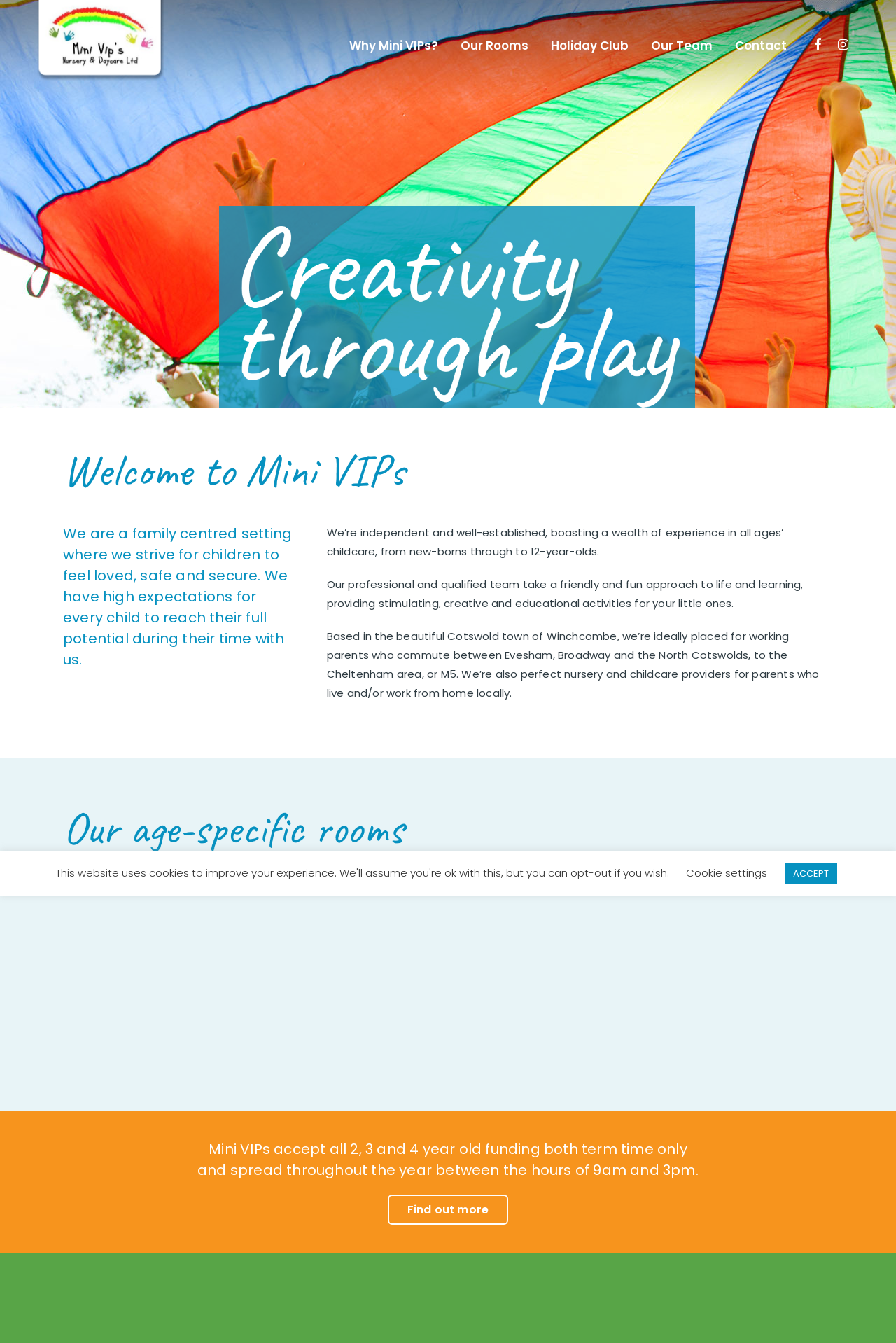Please identify the bounding box coordinates of the clickable area that will fulfill the following instruction: "Click on the 'Holiday Club' link". The coordinates should be in the format of four float numbers between 0 and 1, i.e., [left, top, right, bottom].

[0.602, 0.0, 0.714, 0.068]